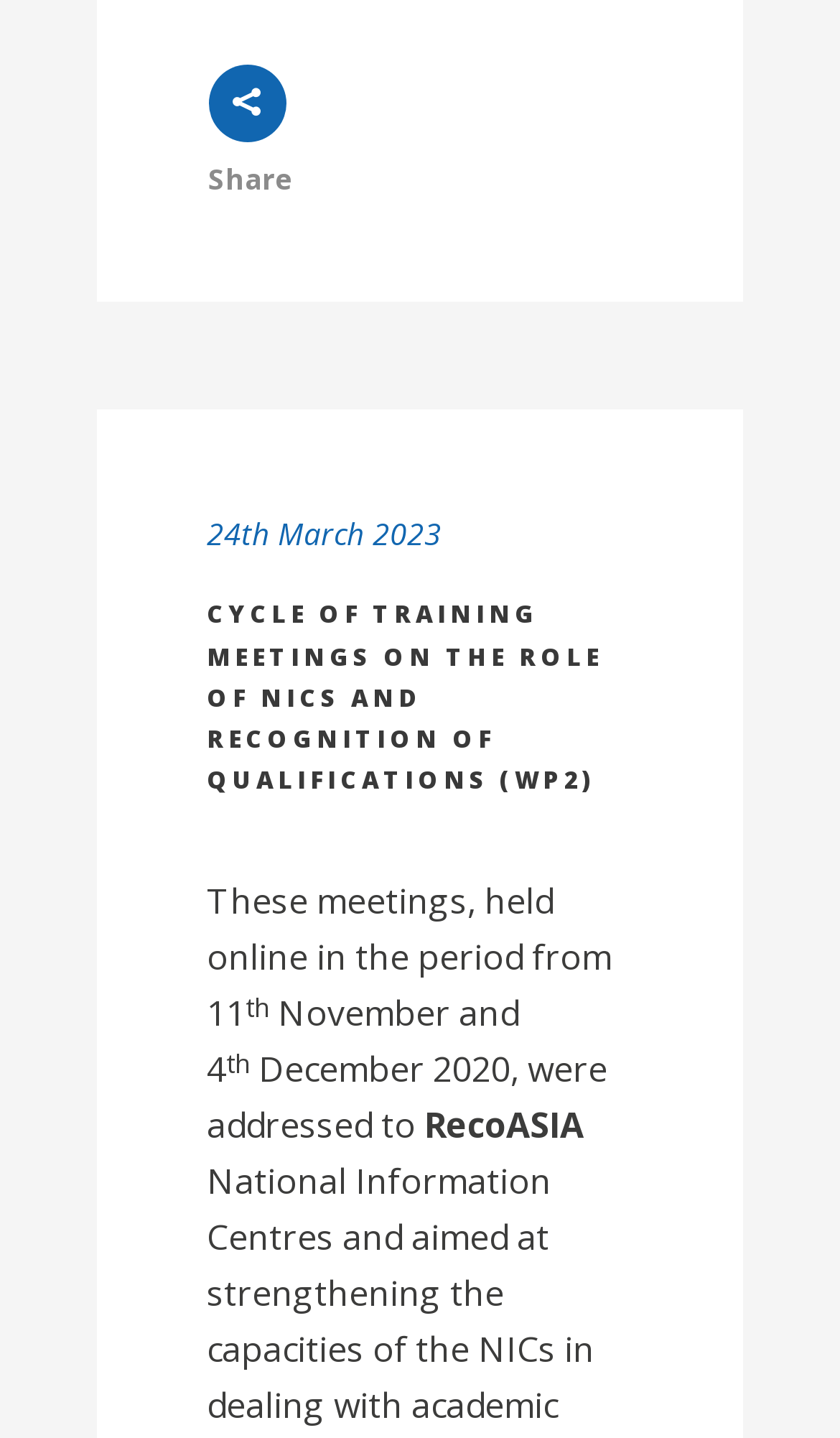How many superscript elements are there?
Using the visual information, answer the question in a single word or phrase.

2